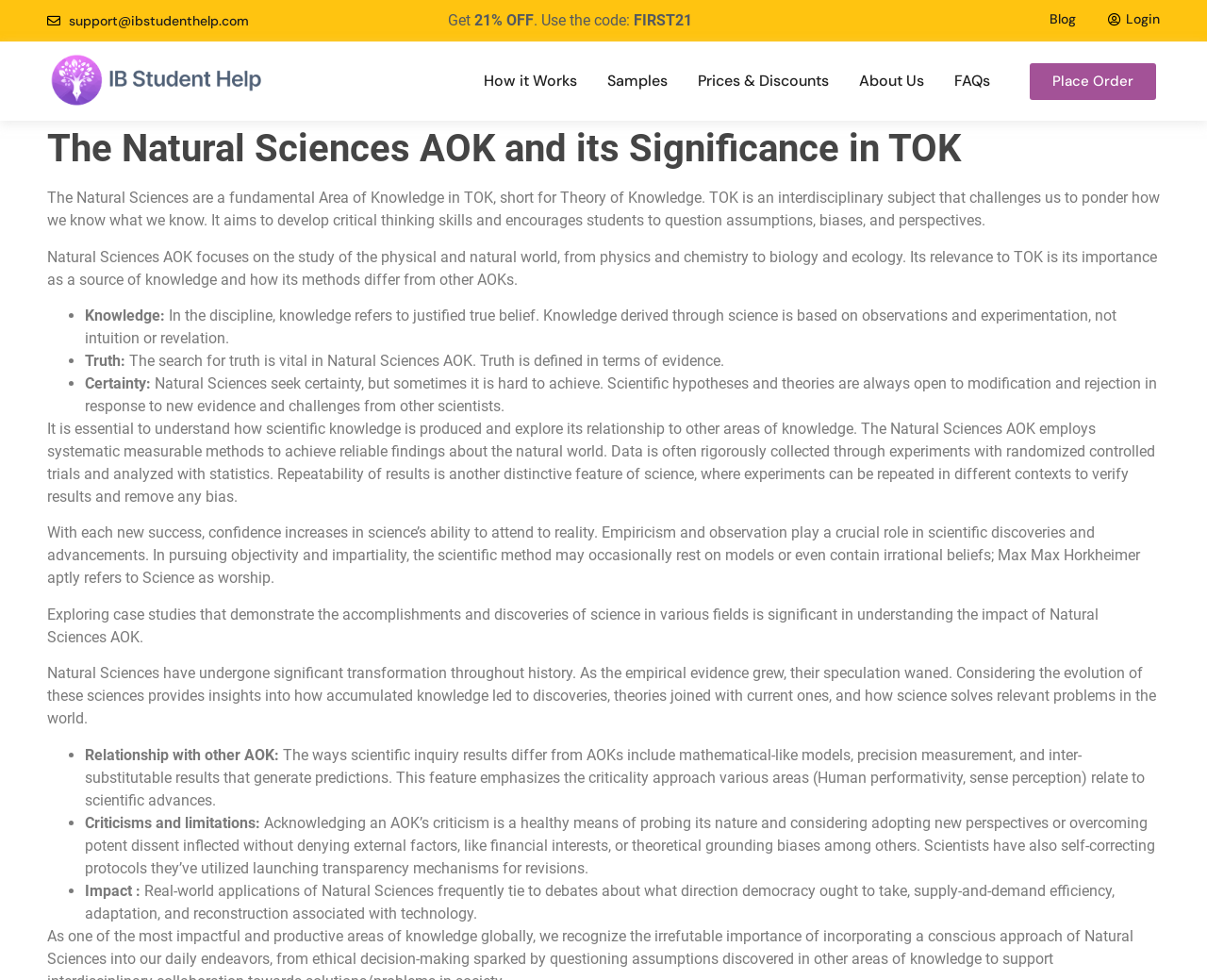Offer an extensive depiction of the webpage and its key elements.

The webpage is about the Natural Sciences as a fundamental Area of Knowledge in TOK (Theory of Knowledge), focusing on critical thinking and questioning assumptions. At the top, there is a logo of IB Writing Service, accompanied by a navigation menu with links to "Blog", "Login", and other pages. Below the logo, there is a promotional banner offering 21% off with a code.

The main content of the page is divided into sections, starting with an introduction to the Natural Sciences AOK and its significance in TOK. This is followed by a detailed explanation of the discipline, including its focus on the study of the physical and natural world, and its methods of knowledge production.

The page then explores key concepts in the Natural Sciences AOK, including knowledge, truth, and certainty. These concepts are explained in detail, with examples and references to scientific methods and principles.

The next section discusses the importance of understanding how scientific knowledge is produced and its relationship to other areas of knowledge. This includes the role of systematic measurable methods, empiricism, and observation in scientific discoveries and advancements.

The page also explores the accomplishments and discoveries of science in various fields, as well as the evolution of the Natural Sciences throughout history. Additionally, it examines the relationship between the Natural Sciences AOK and other areas of knowledge, including mathematical-like models, precision measurement, and inter-substitutable results.

Finally, the page discusses criticisms and limitations of the Natural Sciences AOK, including acknowledging biases and self-correcting protocols, as well as the impact of real-world applications of Natural Sciences on debates about democracy, supply-and-demand efficiency, adaptation, and reconstruction associated with technology.